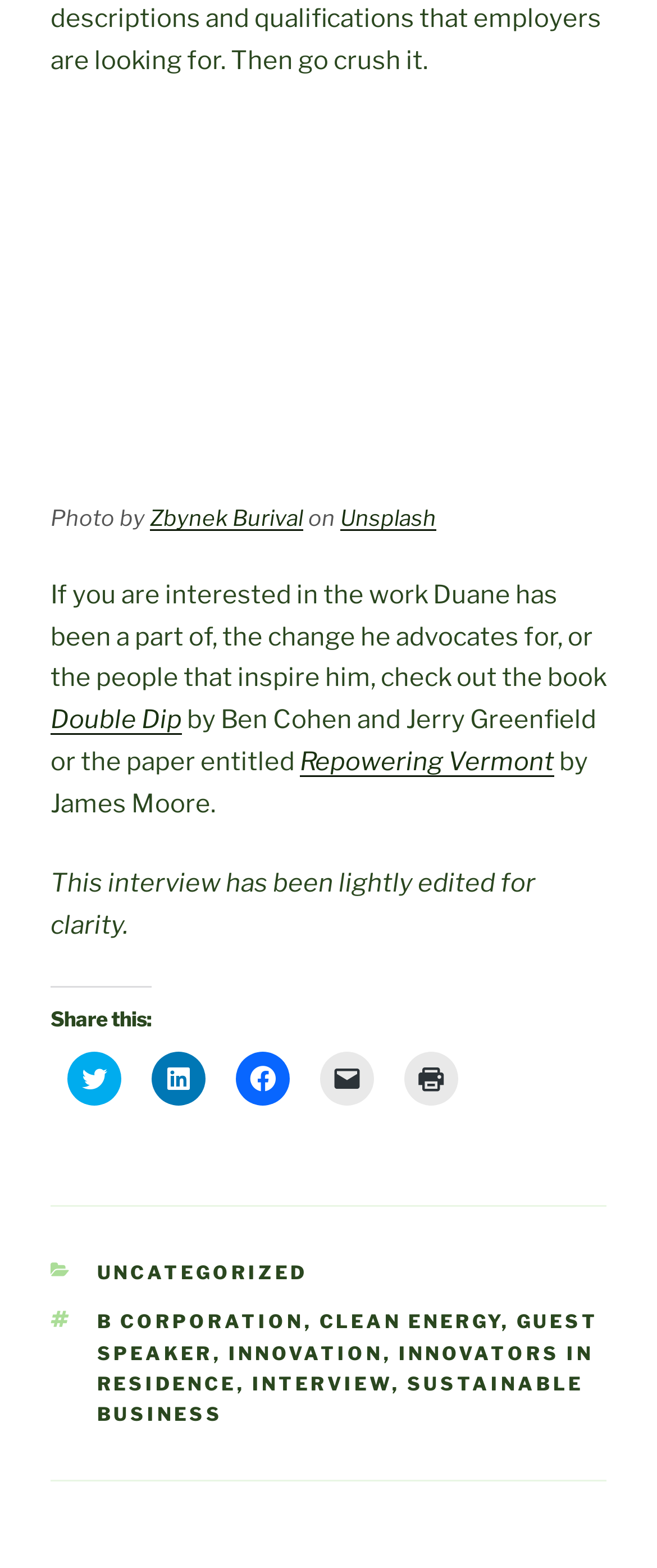Answer the question below using just one word or a short phrase: 
What are the categories mentioned in the footer?

UNCATEGORIZED